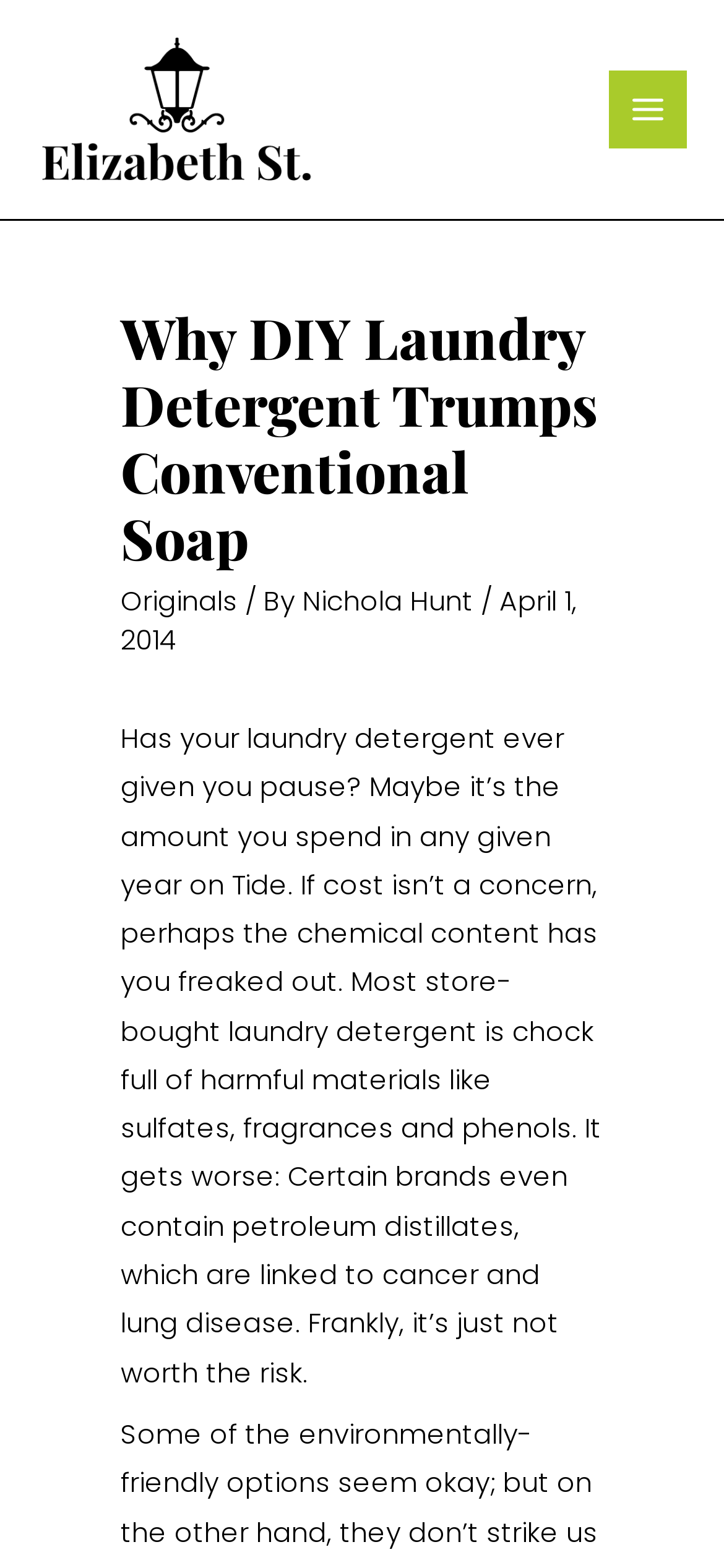Give a succinct answer to this question in a single word or phrase: 
What is the author's tone towards conventional soap?

Critical